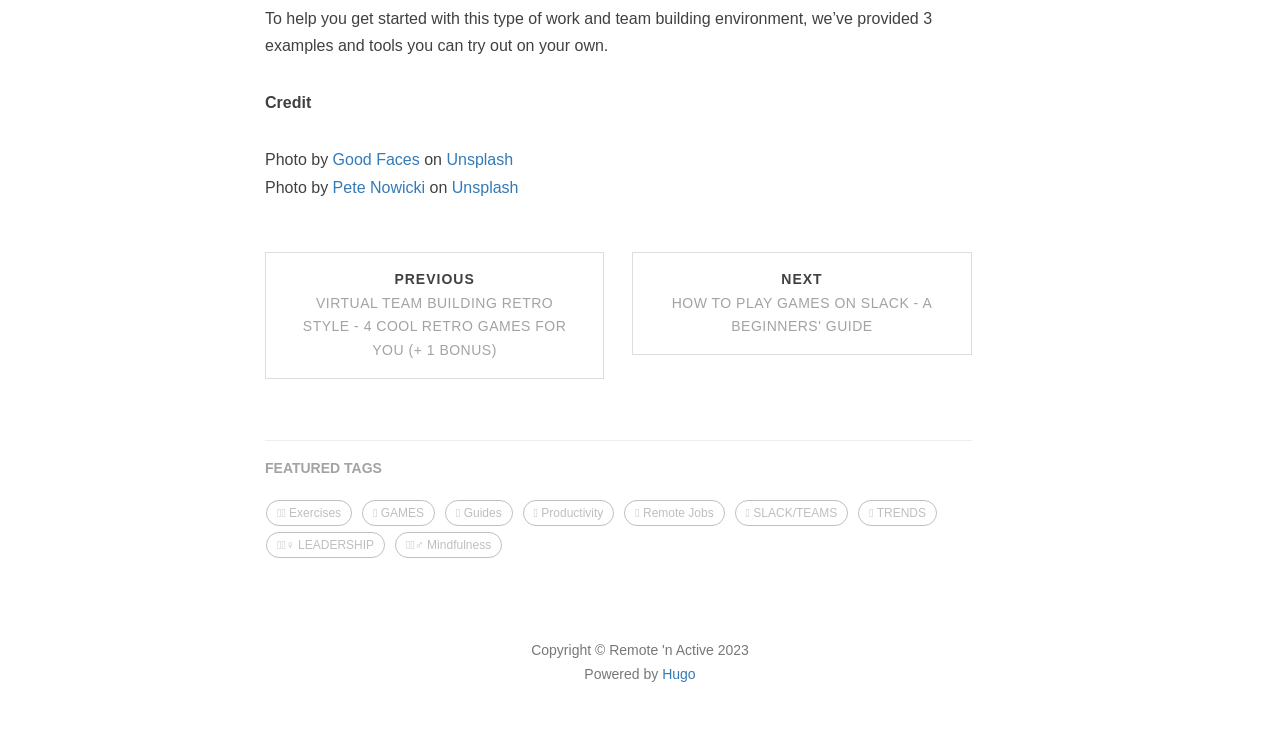Determine the bounding box coordinates of the clickable element to achieve the following action: 'Click on 'Hugo''. Provide the coordinates as four float values between 0 and 1, formatted as [left, top, right, bottom].

[0.517, 0.886, 0.543, 0.907]